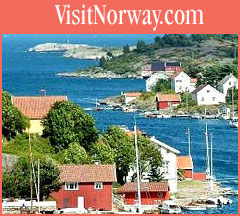What is the atmosphere of the waterfront?
Provide a short answer using one word or a brief phrase based on the image.

Serene